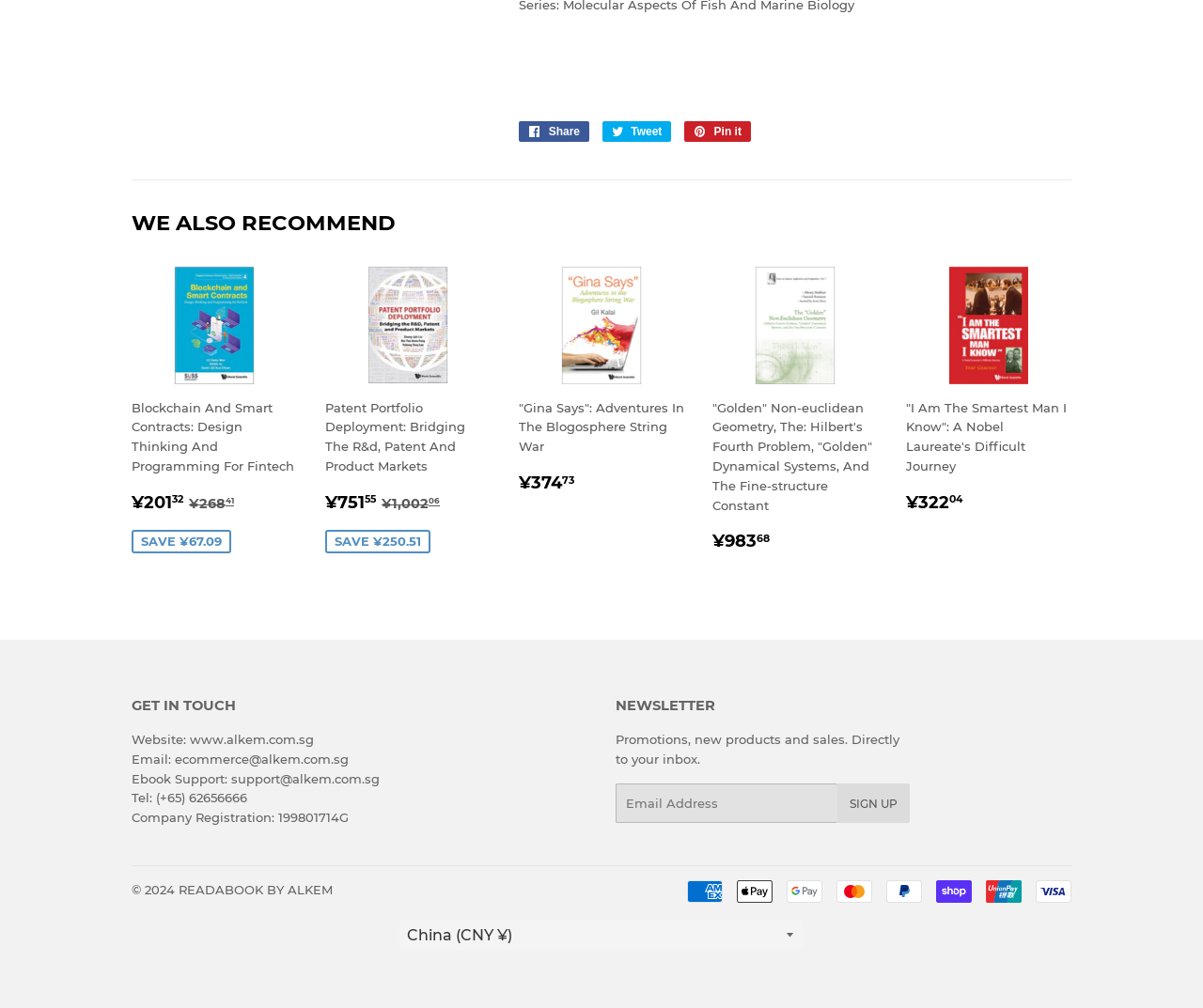Using the information in the image, give a comprehensive answer to the question: 
What is the regular price of 'Blockchain And Smart Contracts: Design Thinking And Programming For Fintech'?

I found the answer by looking at the link element with the text 'Blockchain And Smart Contracts: Design Thinking And Programming For Fintech SALE PRICE ¥201.32 REGULAR PRICE ¥268.41 SAVE ¥67.09'. The regular price is ¥268.41.